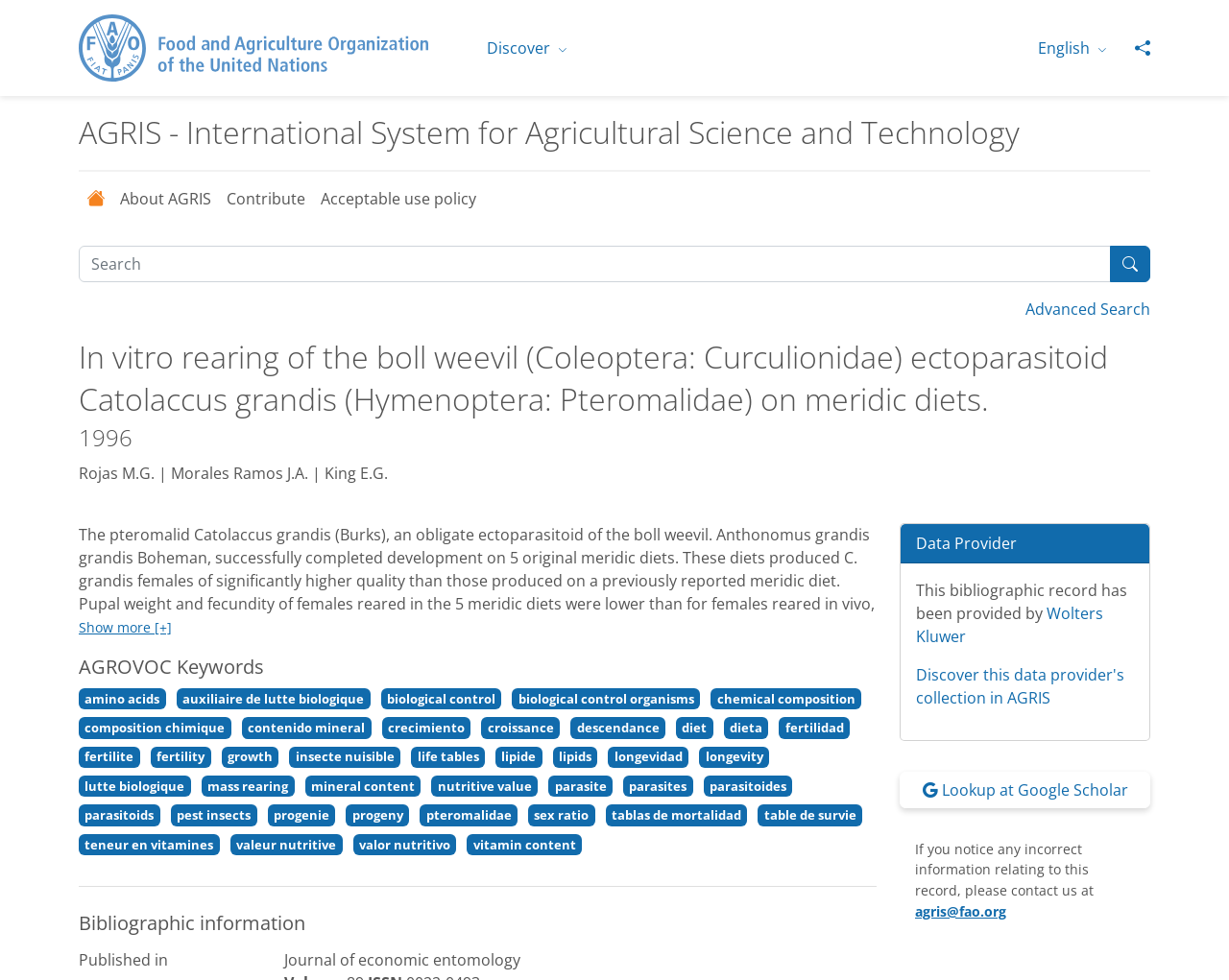Please provide a comprehensive answer to the question below using the information from the image: What is the name of the journal?

I looked at the bibliographic information section on the webpage and found the text 'Journal of economic entomology' which indicates the name of the journal.